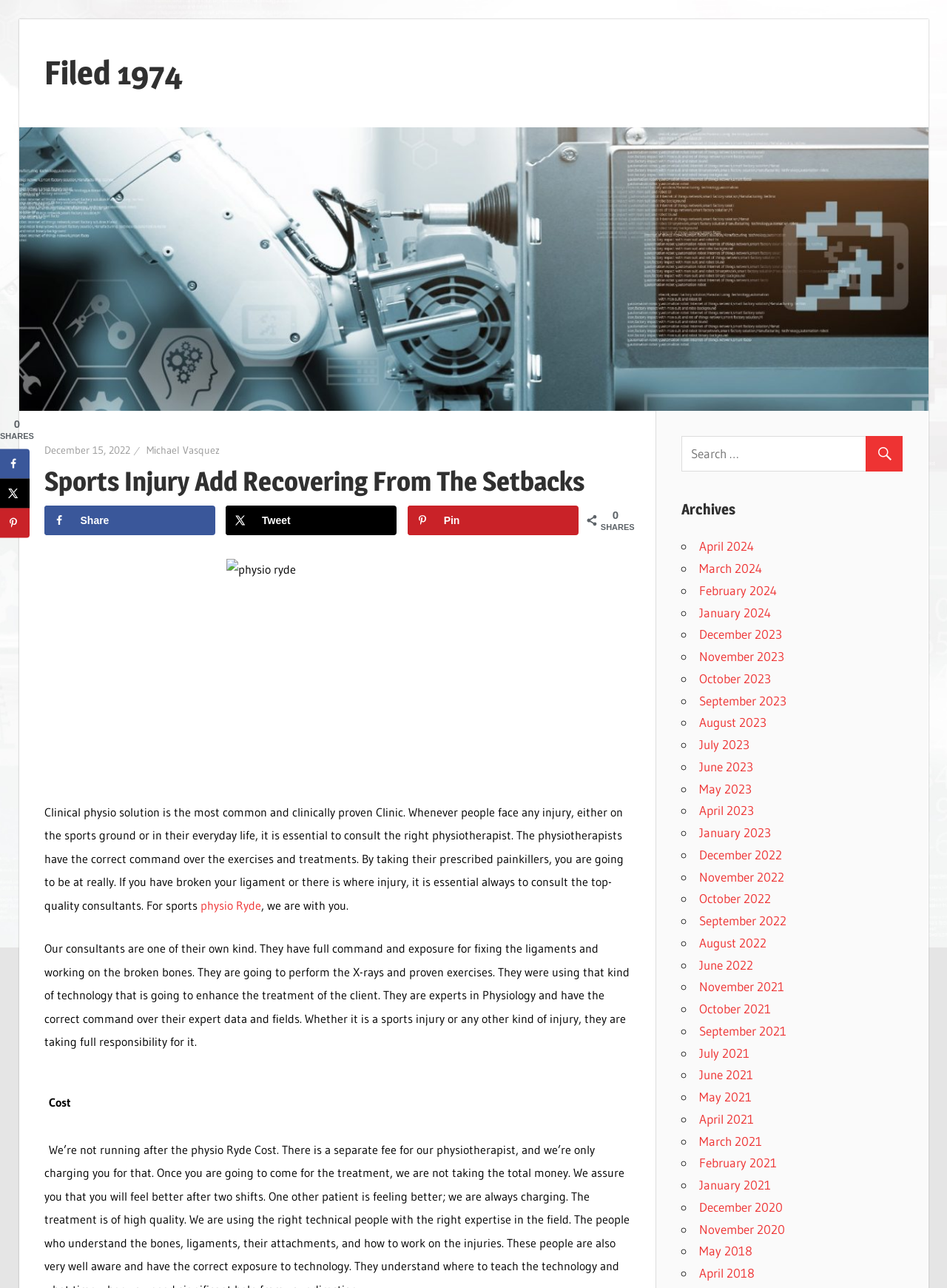Please extract the webpage's main title and generate its text content.

Sports Injury Add Recovering From The Setbacks